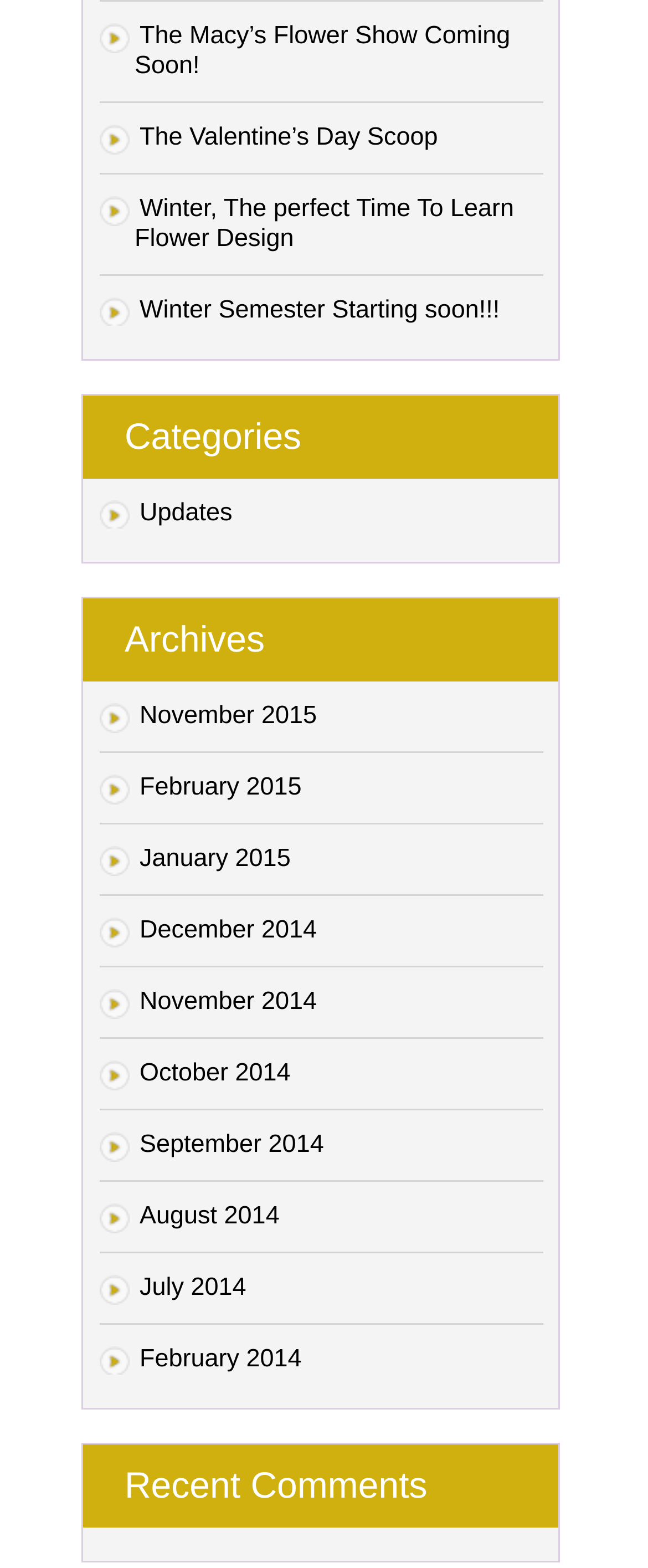Is there a link to learn flower design?
Please answer the question with a single word or phrase, referencing the image.

Yes